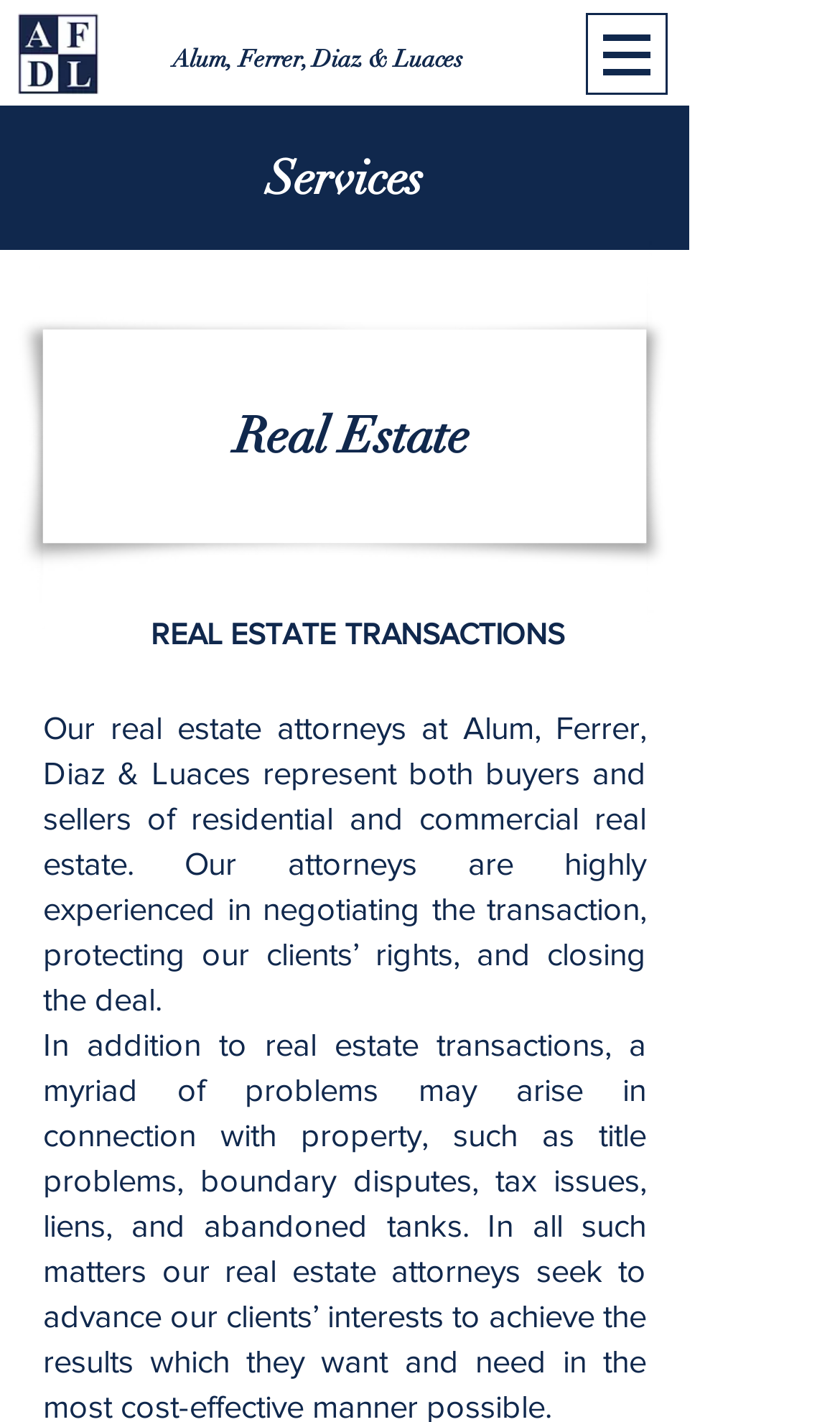Determine the bounding box coordinates for the HTML element described here: "Alum, Ferrer, Diaz & Luaces".

[0.205, 0.03, 0.549, 0.053]